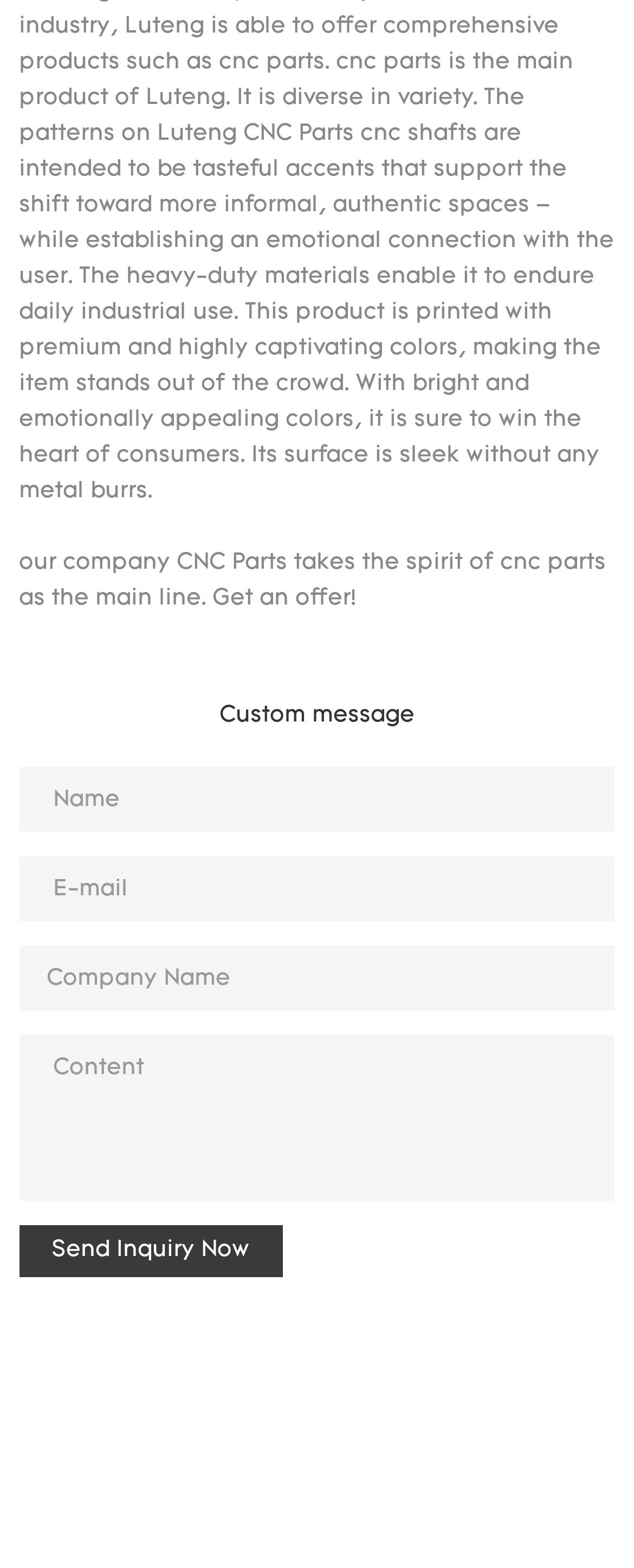Using the element description Send Inquiry Now, predict the bounding box coordinates for the UI element. Provide the coordinates in (top-left x, top-left y, bottom-right x, bottom-right y) format with values ranging from 0 to 1.

[0.03, 0.782, 0.445, 0.815]